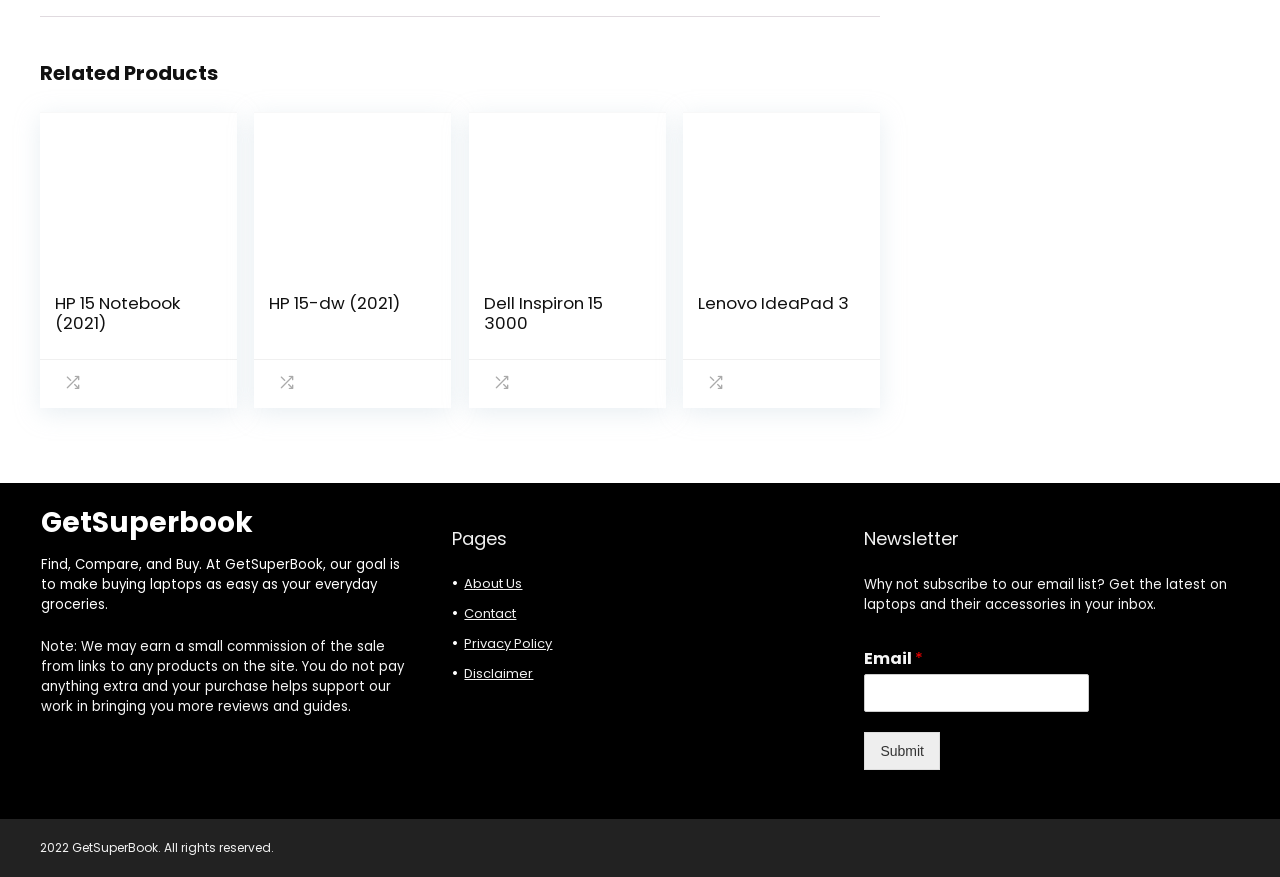Predict the bounding box of the UI element that fits this description: "Privacy Policy".

[0.363, 0.723, 0.432, 0.745]